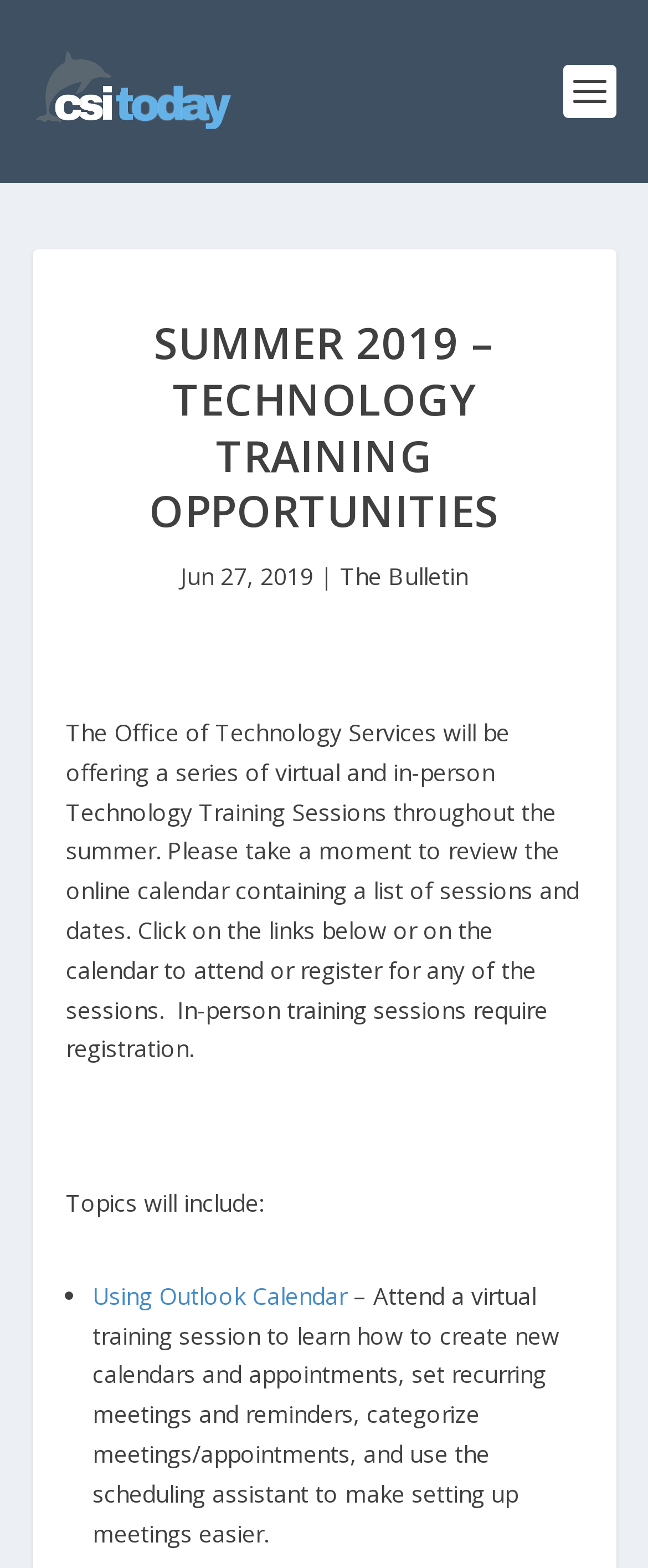Analyze the image and give a detailed response to the question:
What is the date of the bulletin?

I found the date of the bulletin by looking at the StaticText element with the content 'Jun 27, 2019' which is located at [0.278, 0.357, 0.483, 0.378]